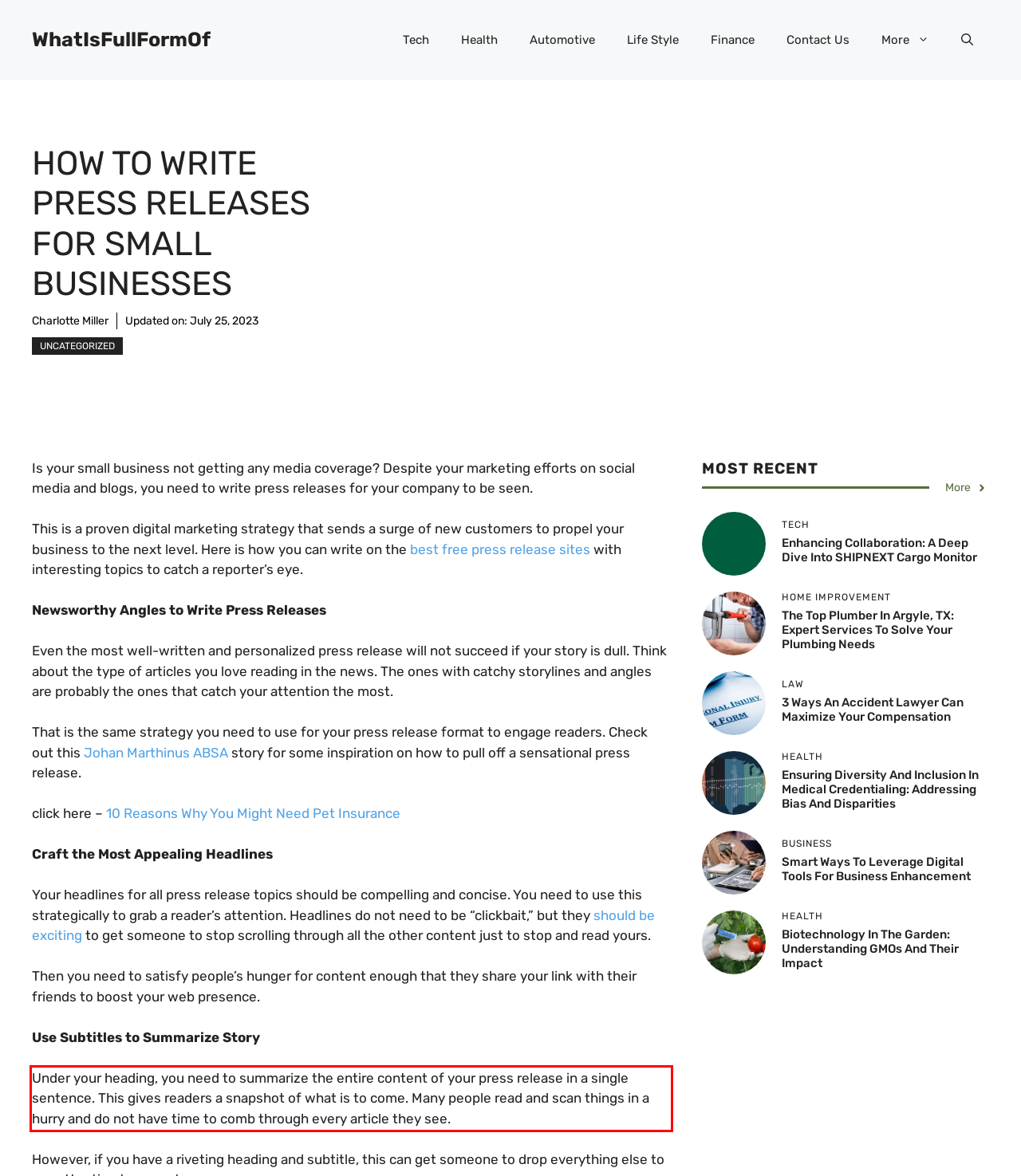You are presented with a webpage screenshot featuring a red bounding box. Perform OCR on the text inside the red bounding box and extract the content.

Under your heading, you need to summarize the entire content of your press release in a single sentence. This gives readers a snapshot of what is to come. Many people read and scan things in a hurry and do not have time to comb through every article they see.